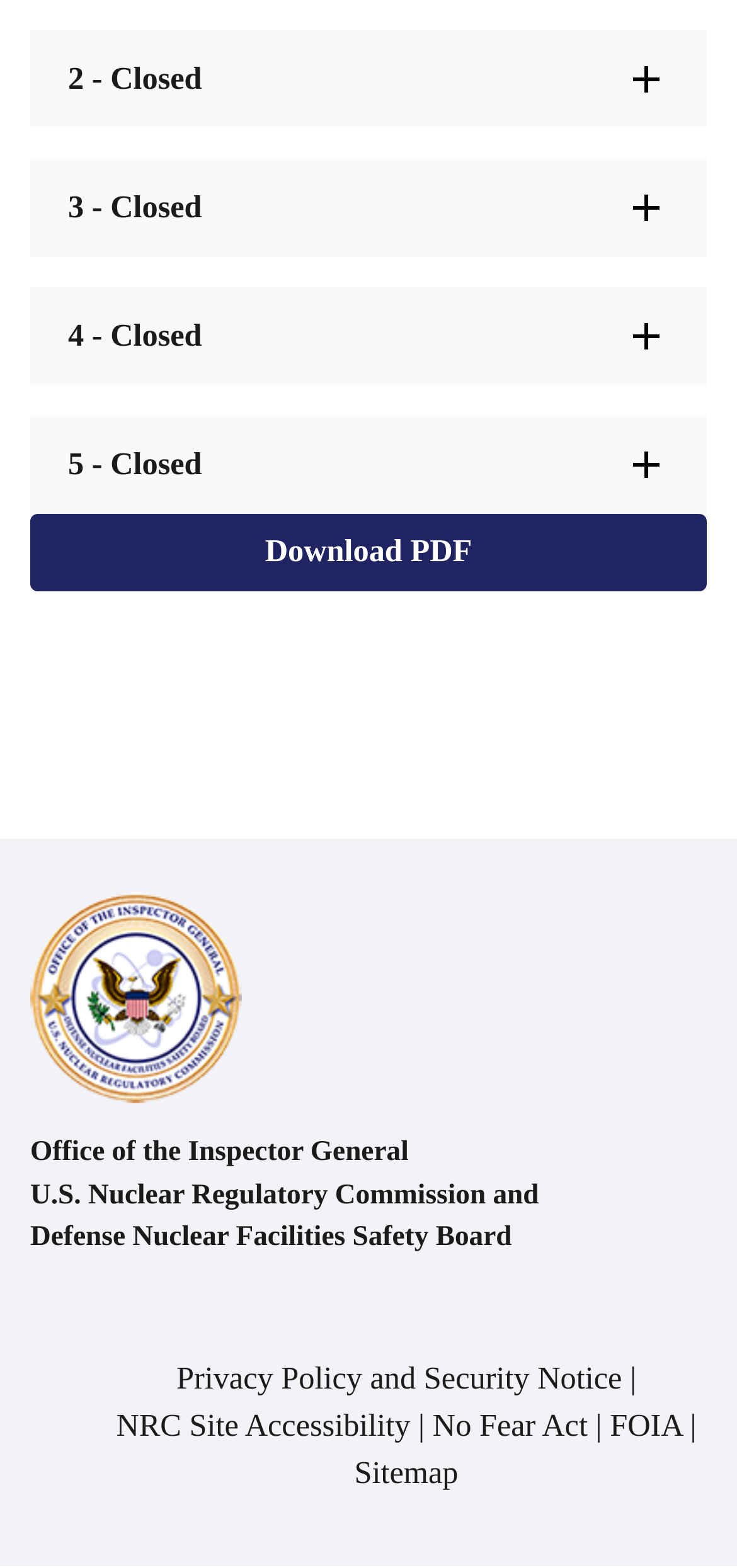What is the text of the last static text element?
Based on the image, answer the question with as much detail as possible.

The last static text element has the text 'Defense Nuclear Facilities Safety Board'.